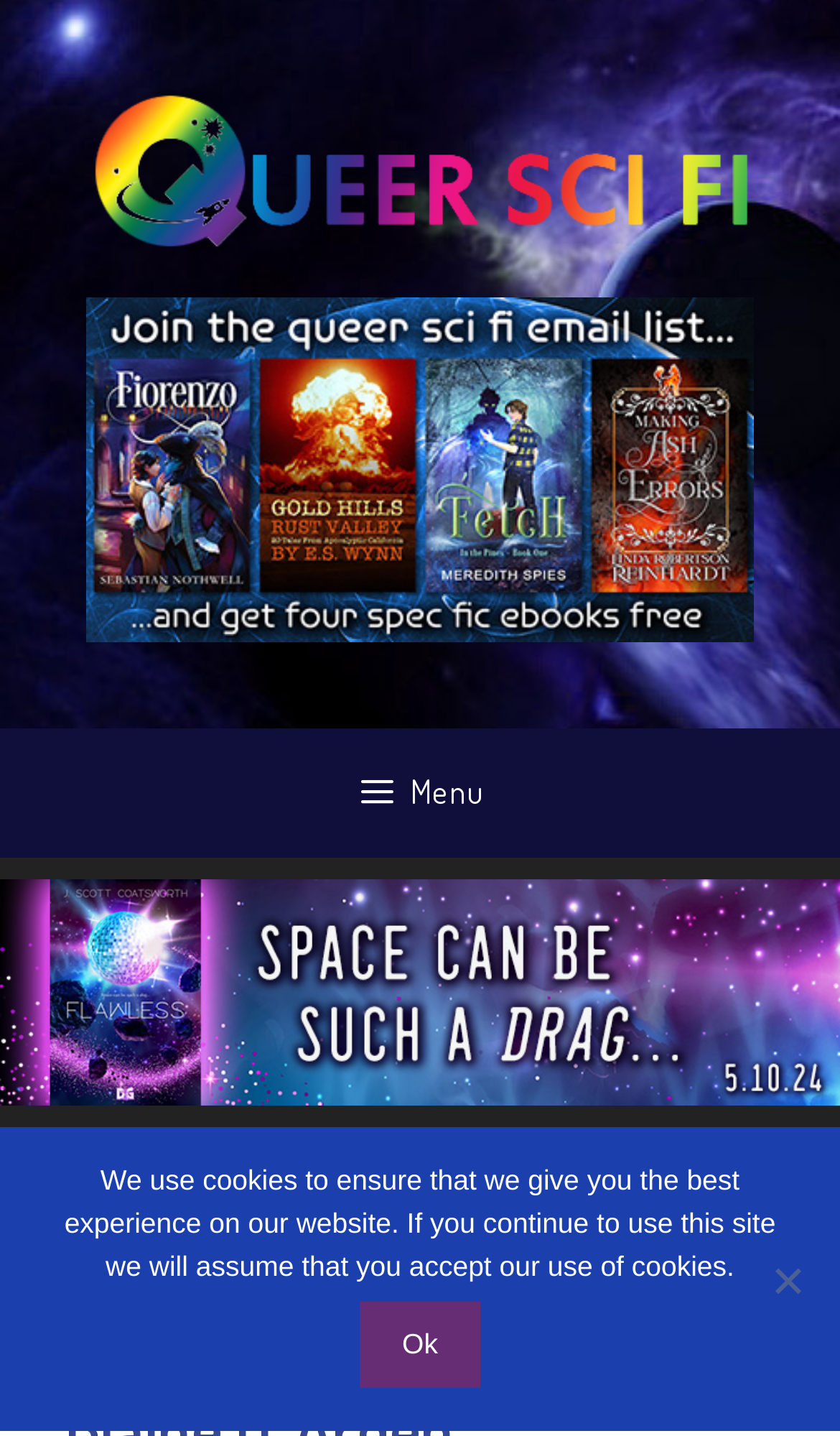Answer this question using a single word or a brief phrase:
What is the name of the website?

Queer Sci Fi